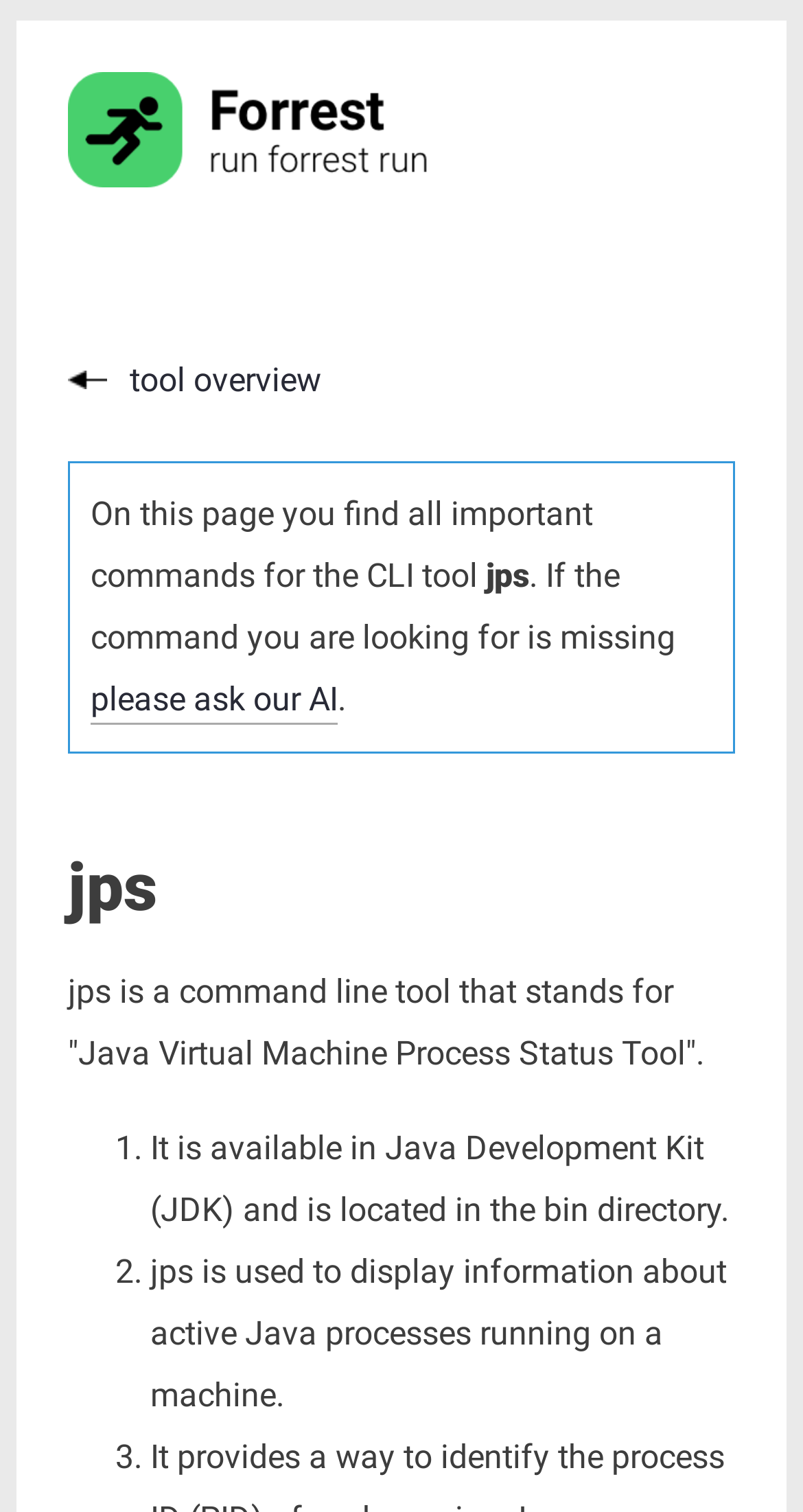What is jps an abbreviation for?
Using the details shown in the screenshot, provide a comprehensive answer to the question.

I found this answer by reading the static text that describes jps as 'Java Virtual Machine Process Status Tool'.